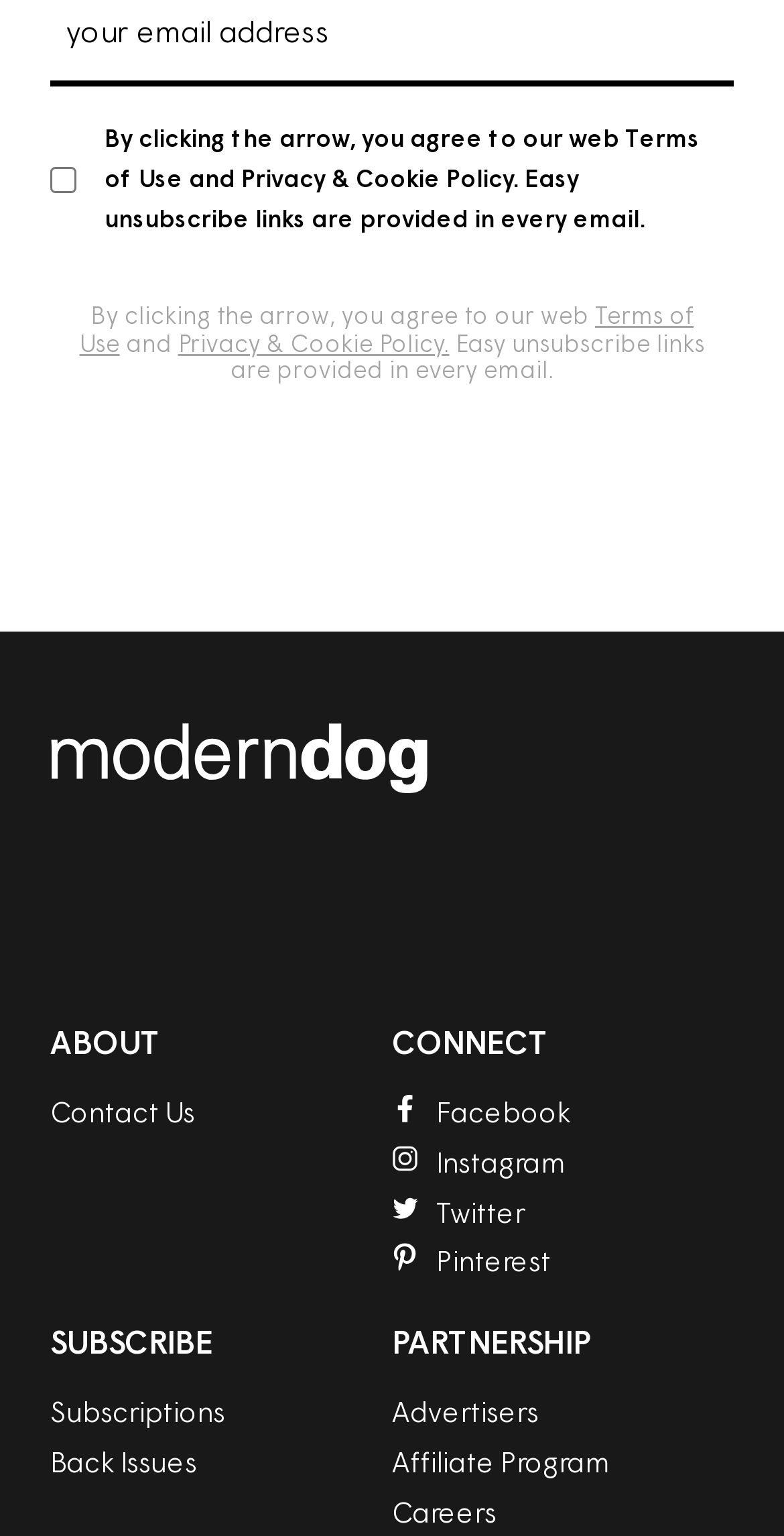Please identify the coordinates of the bounding box for the clickable region that will accomplish this instruction: "Download the app from Apple App Store".

[0.064, 0.592, 0.449, 0.617]